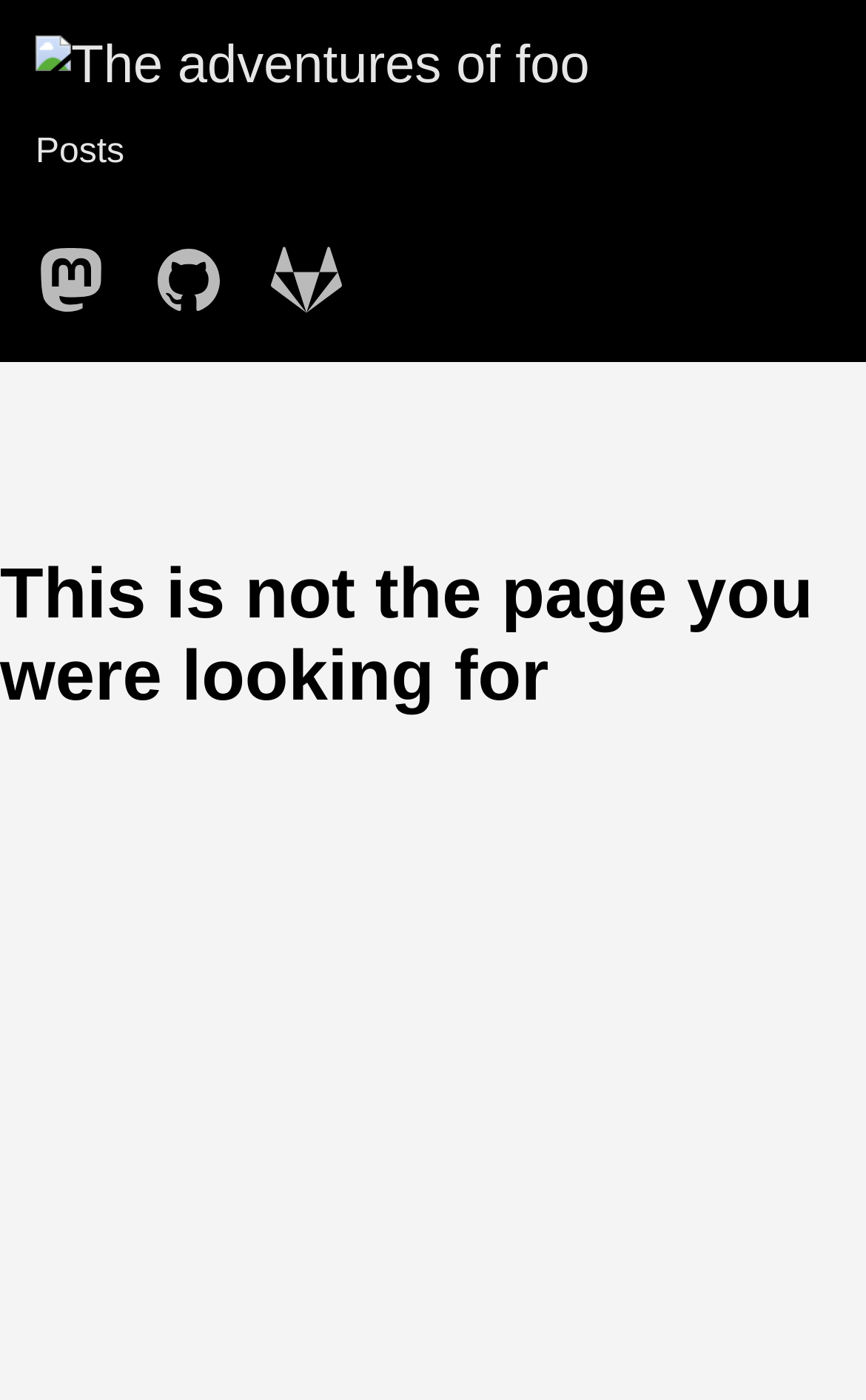What is the text of the first link? Based on the image, give a response in one word or a short phrase.

The adventures of foo